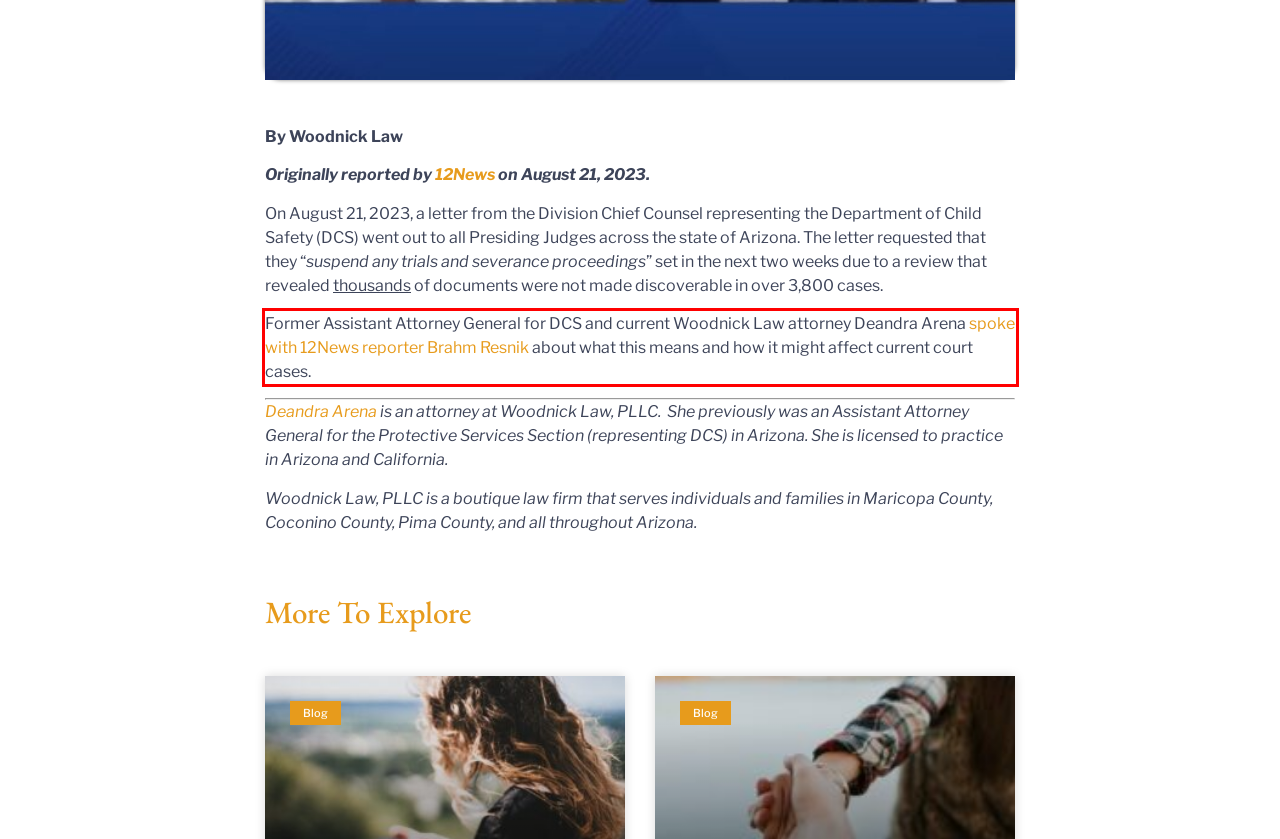Given a screenshot of a webpage containing a red rectangle bounding box, extract and provide the text content found within the red bounding box.

Former Assistant Attorney General for DCS and current Woodnick Law attorney Deandra Arena spoke with 12News reporter Brahm Resnik about what this means and how it might affect current court cases.